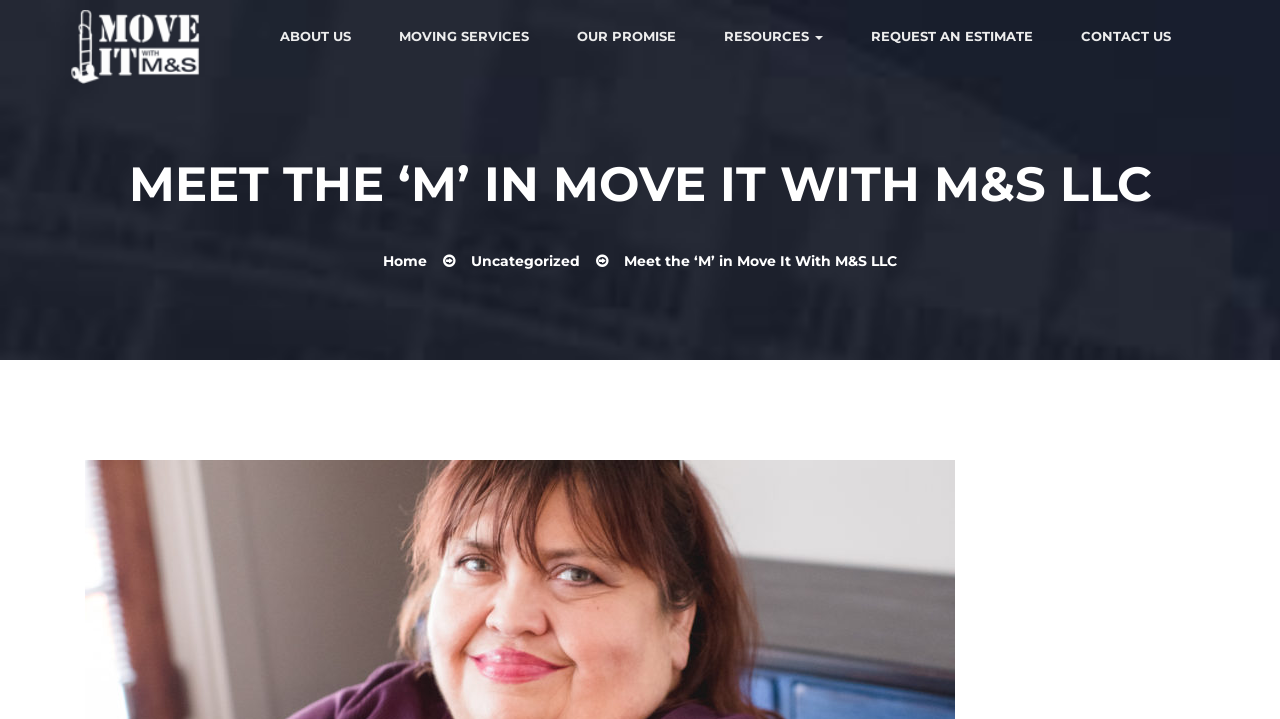What is the text of the main heading?
Please provide a single word or phrase based on the screenshot.

MEET THE ‘M’ IN MOVE IT WITH M&S LLC